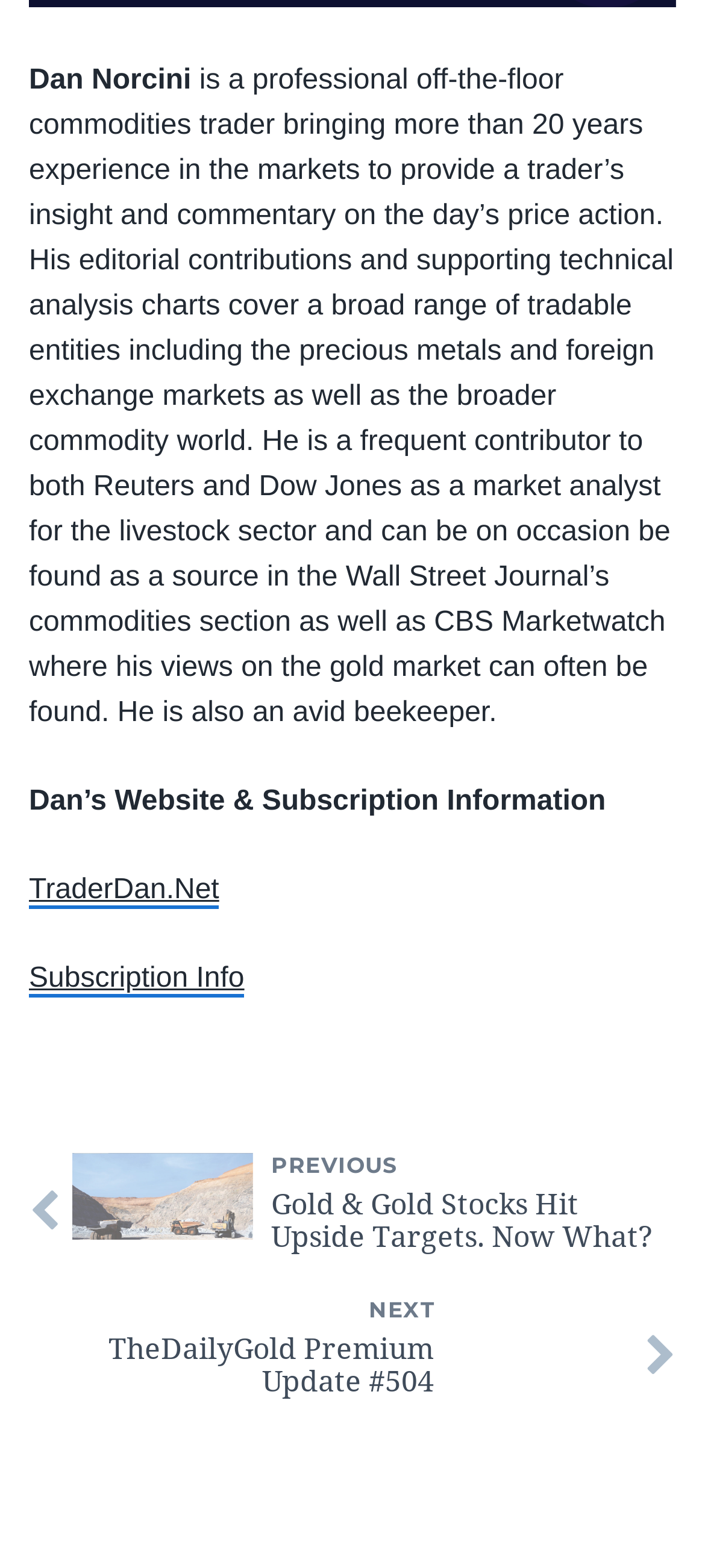Utilize the details in the image to thoroughly answer the following question: What is the topic of the previous article mentioned?

The link element with the text 'PREVIOUS Gold & Gold Stocks Hit Upside Targets. Now What?' suggests that the previous article is related to gold and gold stocks.